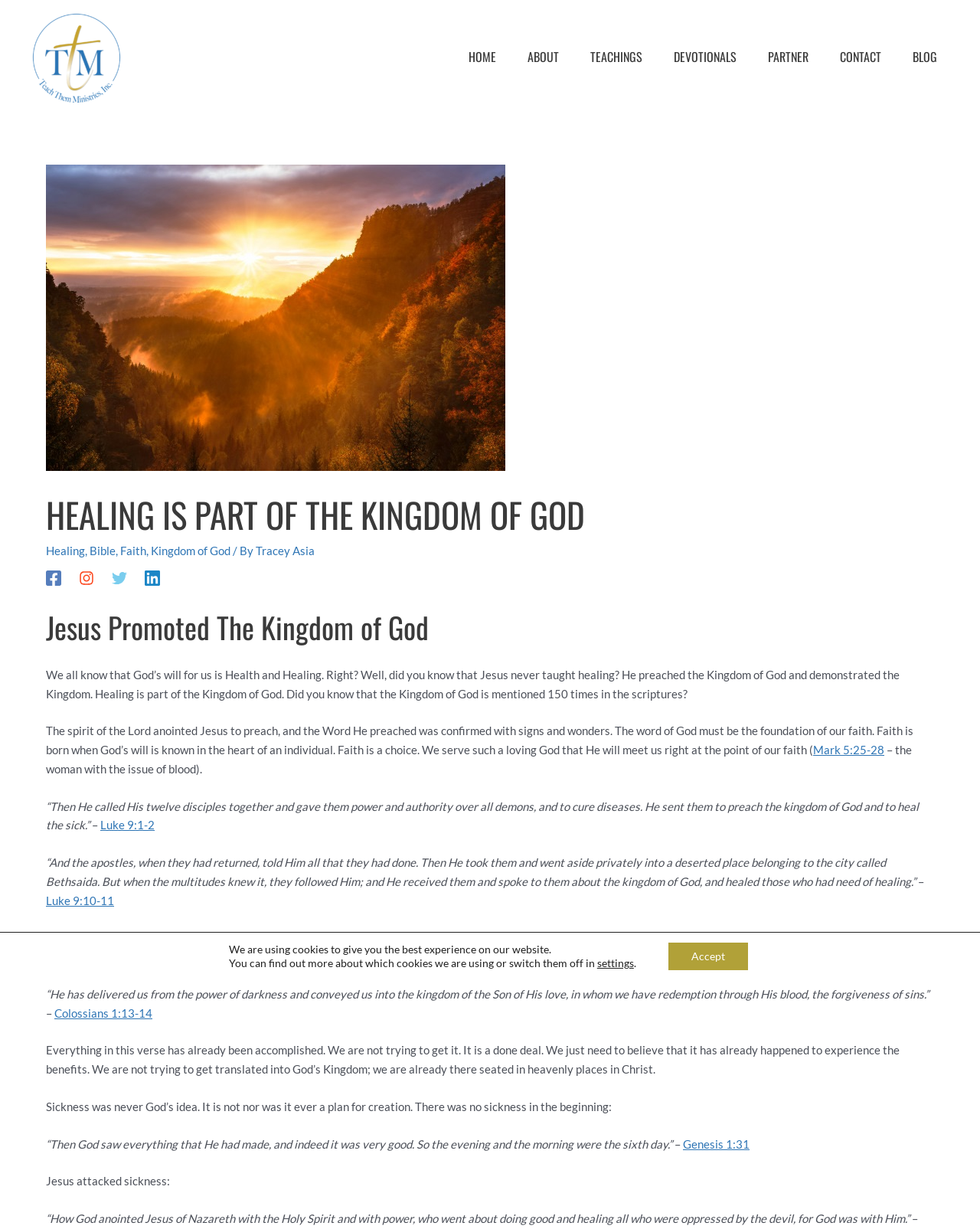Locate the bounding box coordinates of the clickable area needed to fulfill the instruction: "Click the 'Mark 5:25-28' link".

[0.83, 0.605, 0.902, 0.616]